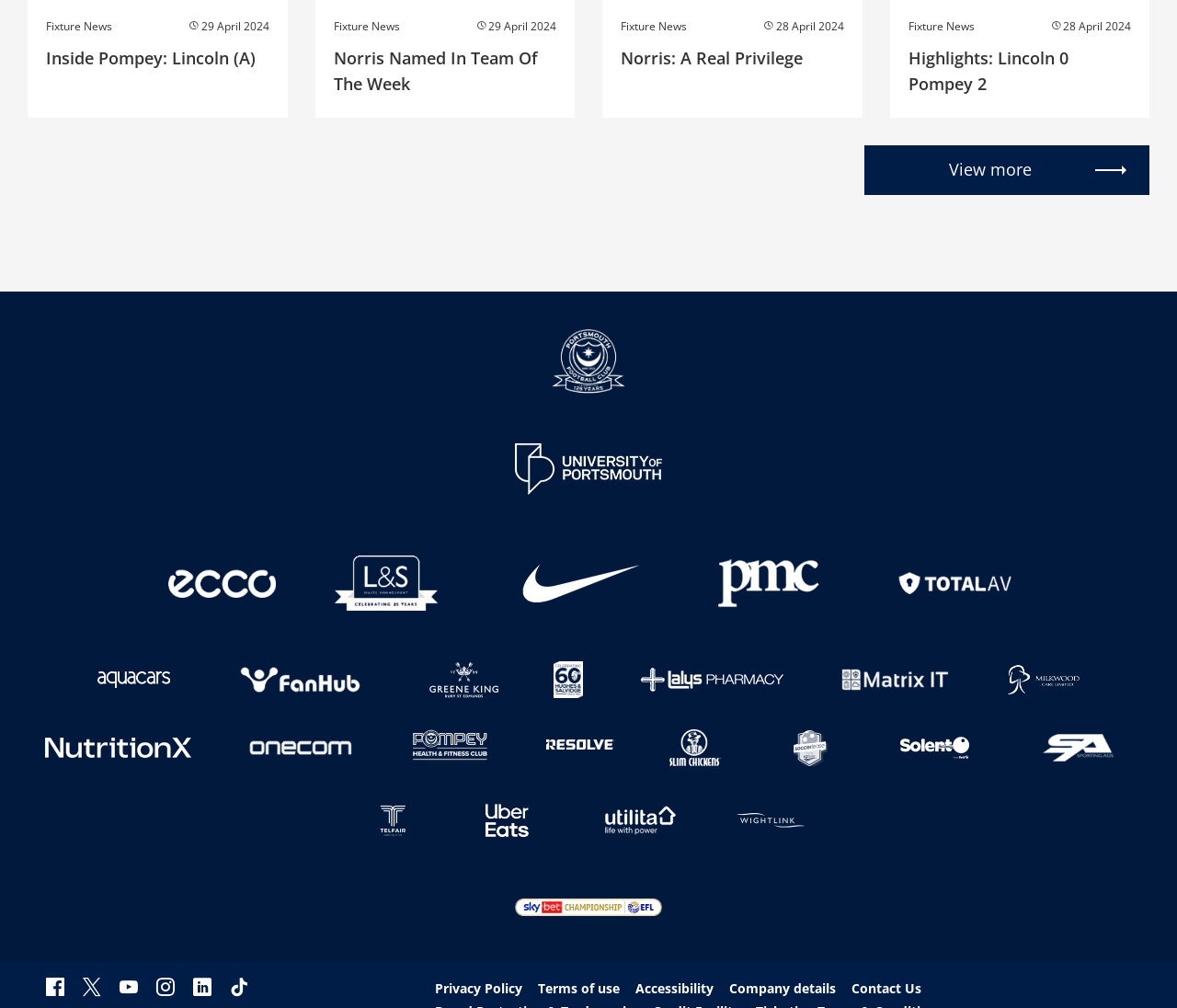Please determine the bounding box coordinates of the area that needs to be clicked to complete this task: 'Read Privacy Policy'. The coordinates must be four float numbers between 0 and 1, formatted as [left, top, right, bottom].

[0.368, 0.971, 0.444, 0.99]